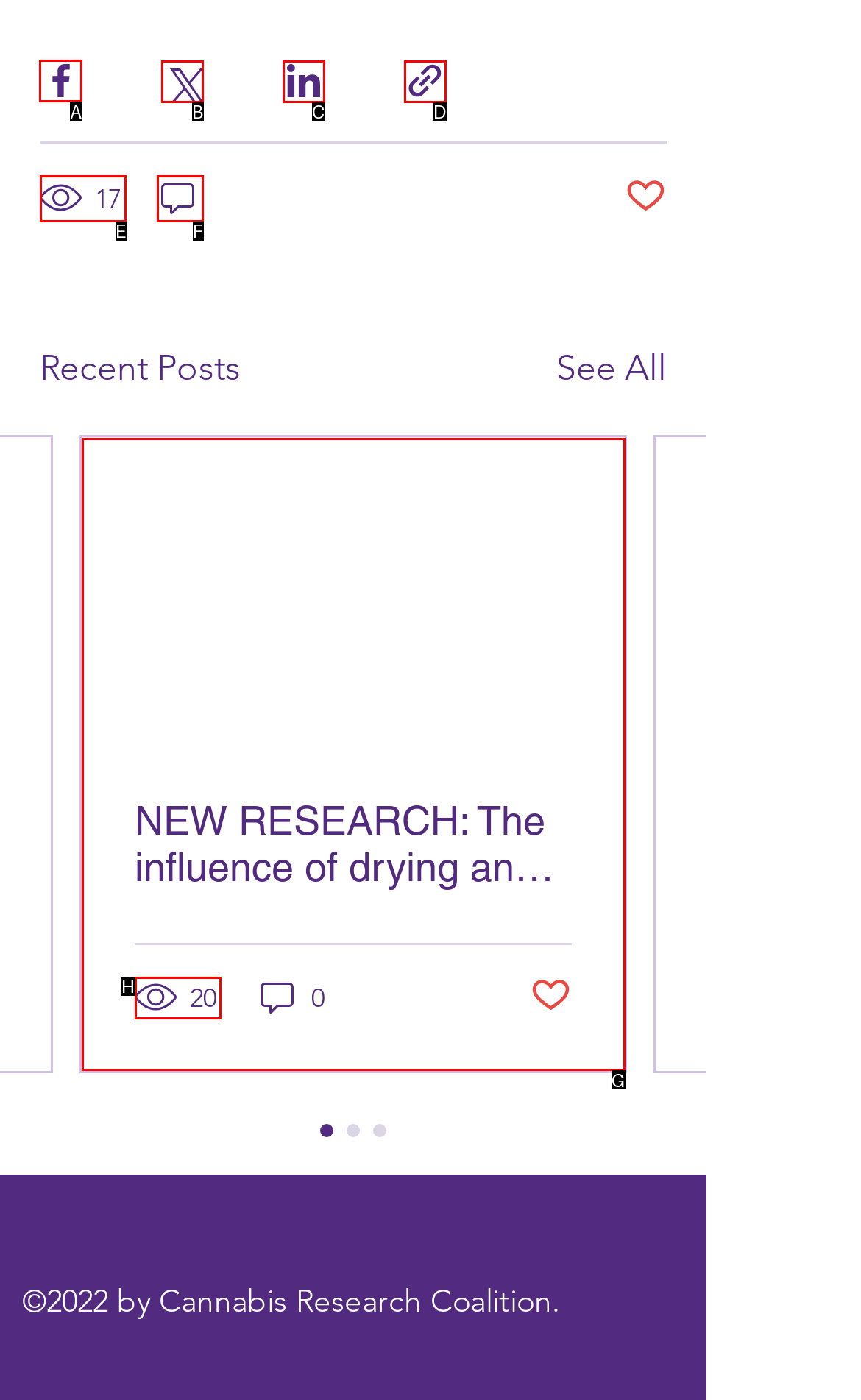Identify which HTML element should be clicked to fulfill this instruction: Share via Facebook Reply with the correct option's letter.

A